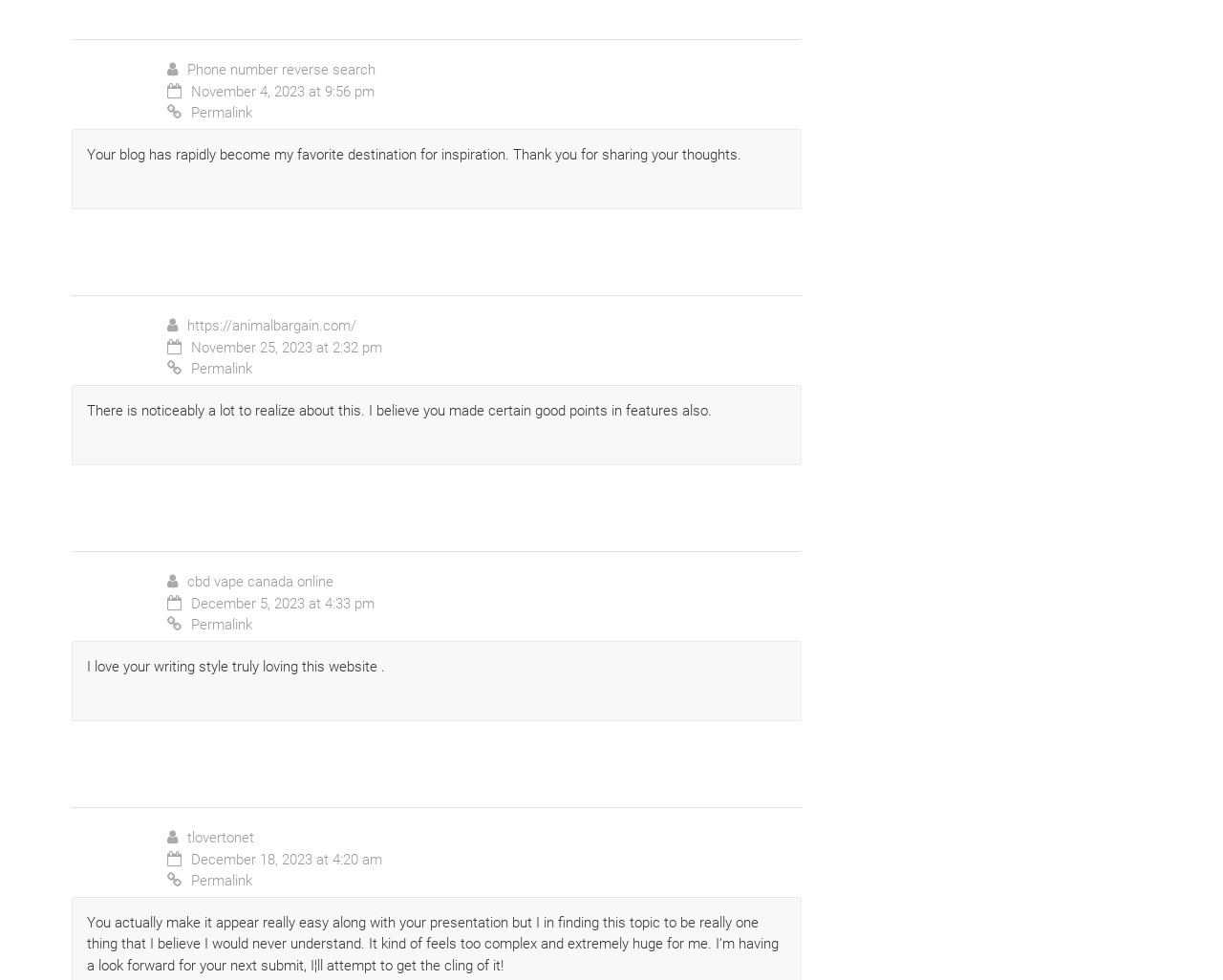Find the bounding box of the UI element described as: "cbd vape canada online". The bounding box coordinates should be given as four float values between 0 and 1, i.e., [left, top, right, bottom].

[0.153, 0.585, 0.273, 0.603]